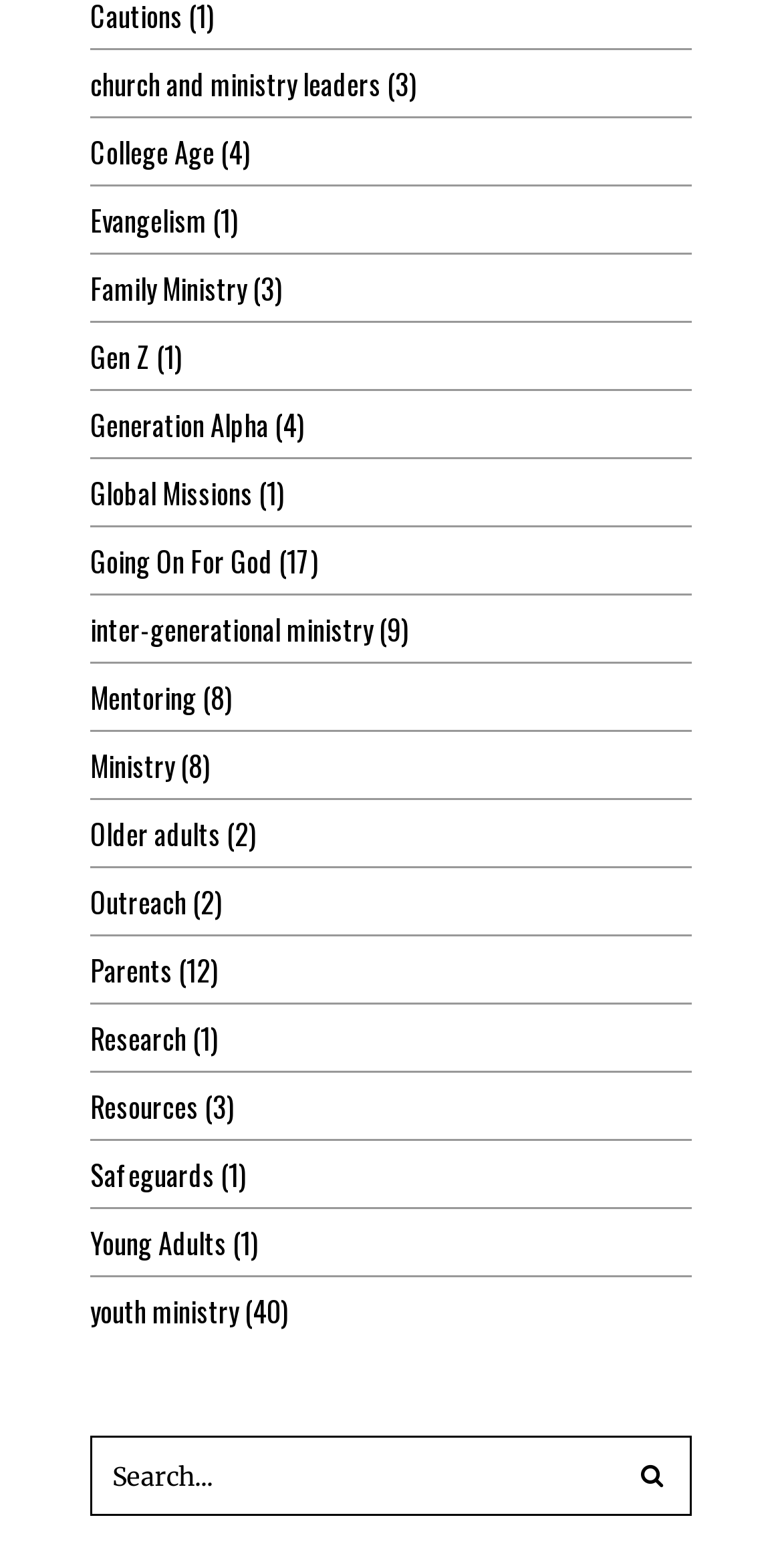Please find the bounding box coordinates for the clickable element needed to perform this instruction: "Search for something".

[0.115, 0.916, 0.885, 0.967]